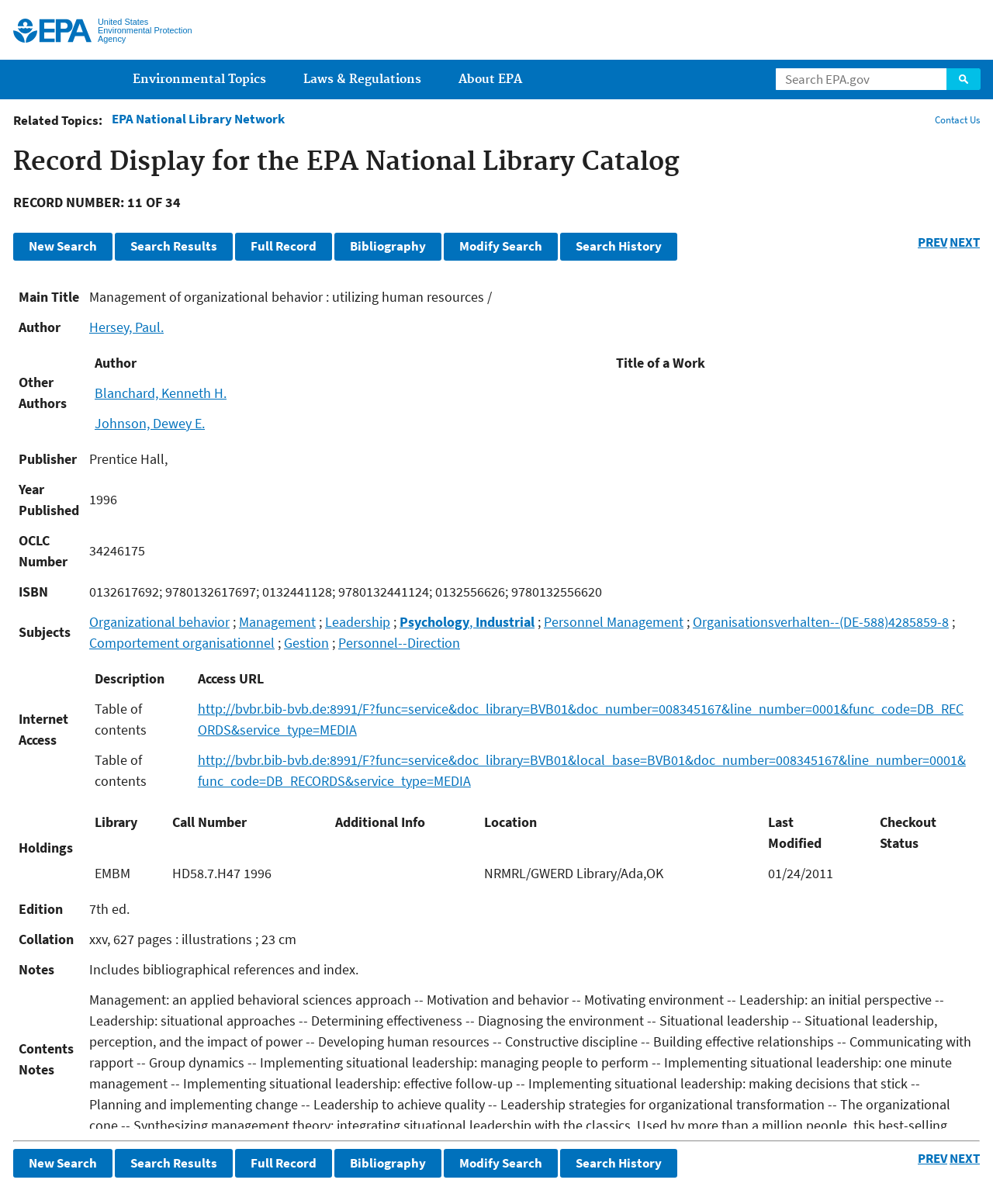What is the name of the library network?
Please provide a single word or phrase in response based on the screenshot.

EPA National Library Network